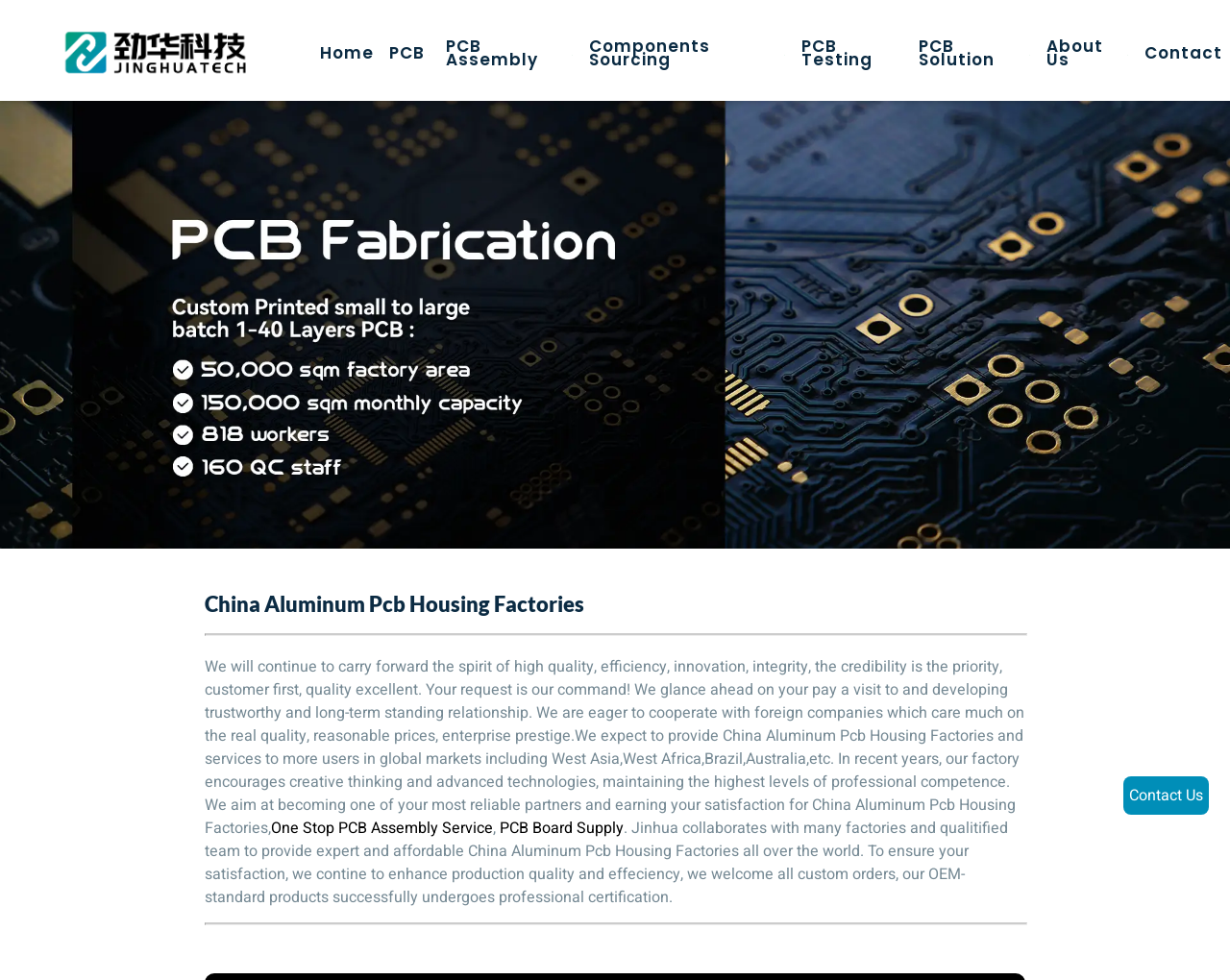Provide the bounding box coordinates of the area you need to click to execute the following instruction: "Get One Stop PCB Assembly Service".

[0.221, 0.833, 0.401, 0.857]